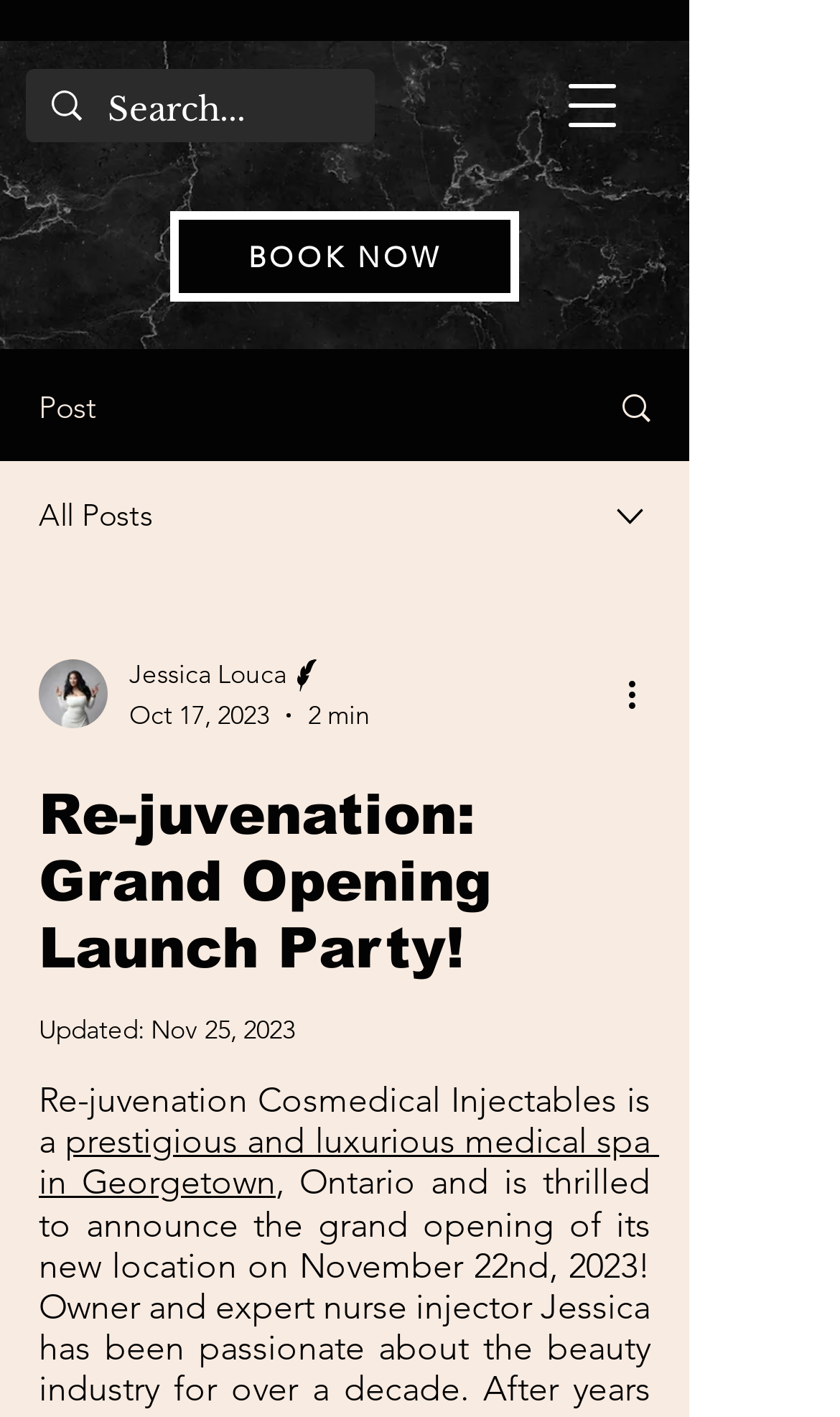Please give a short response to the question using one word or a phrase:
What is the author's profession?

Writer